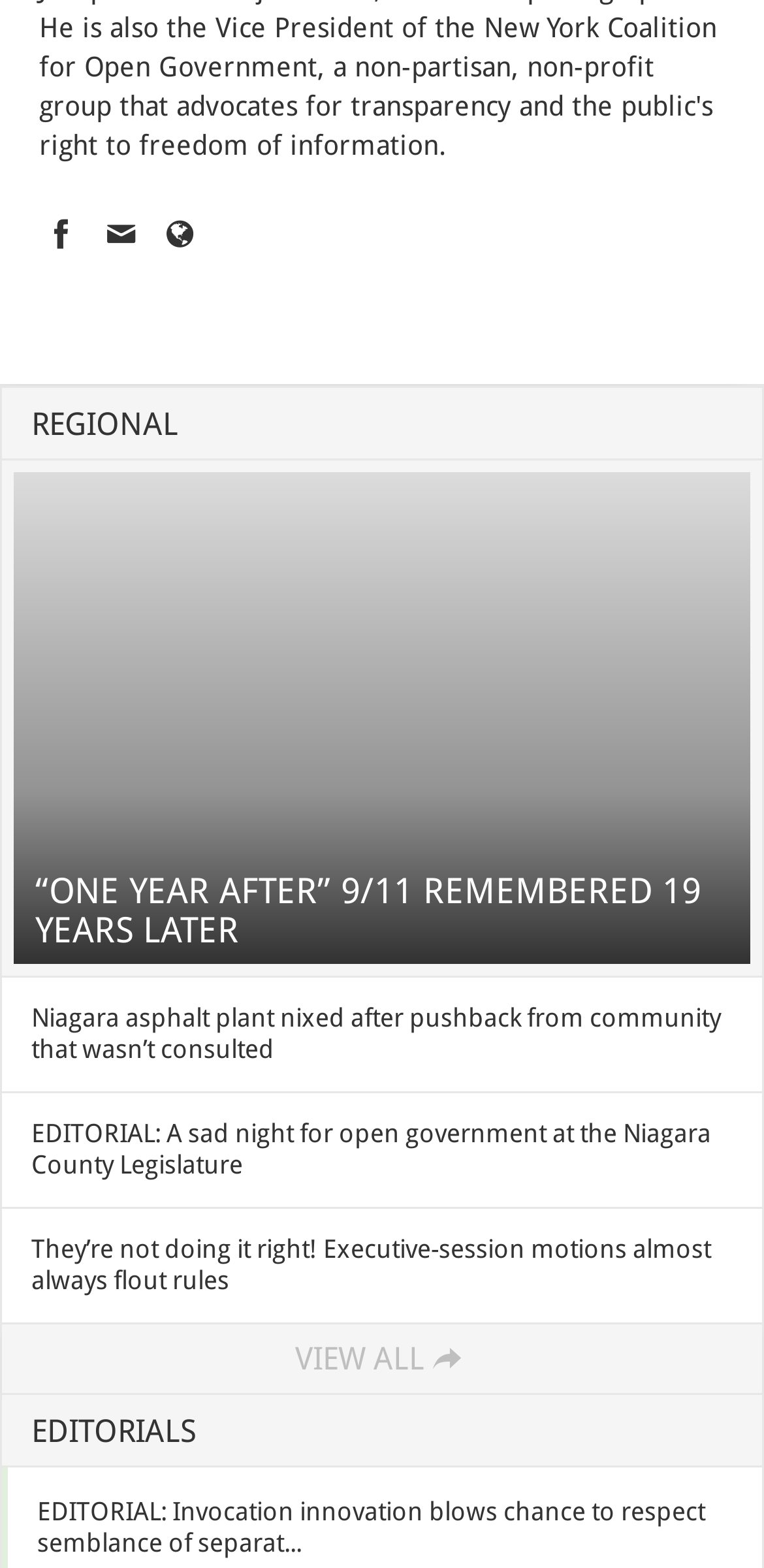With reference to the image, please provide a detailed answer to the following question: What is the region mentioned in the second editorial article?

I looked at the second StaticText element with a title that seems to be an editorial article, which is 'Niagara asphalt plant nixed after pushback from community that wasn’t consulted'. The region mentioned in this article appears to be Niagara.